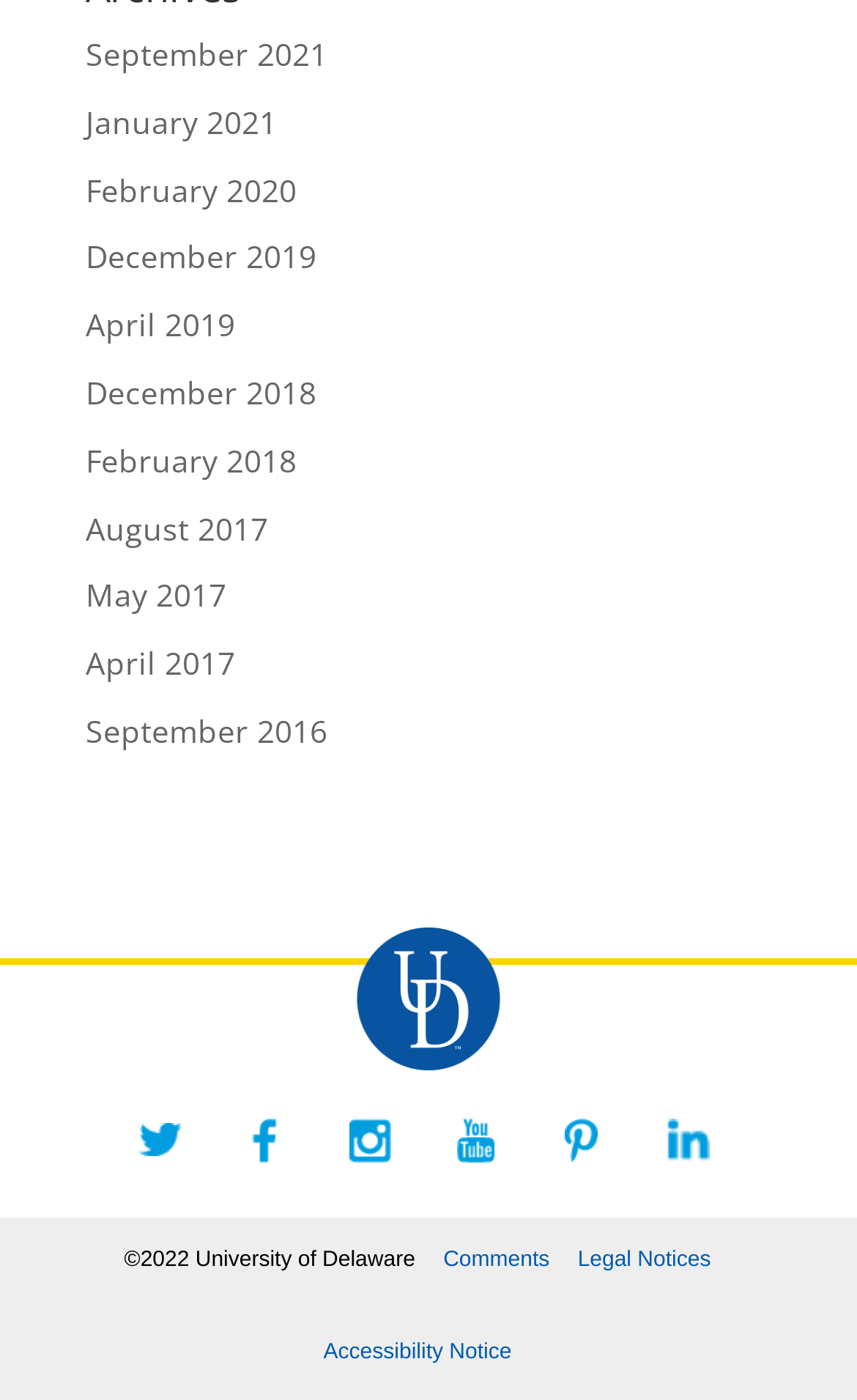How many social media links are present?
Can you give a detailed and elaborate answer to the question?

I counted the number of social media links present on the webpage, which are Twitter, Facebook, Instagram, YouTube, and Pinterest, and found that there are 5 social media links.